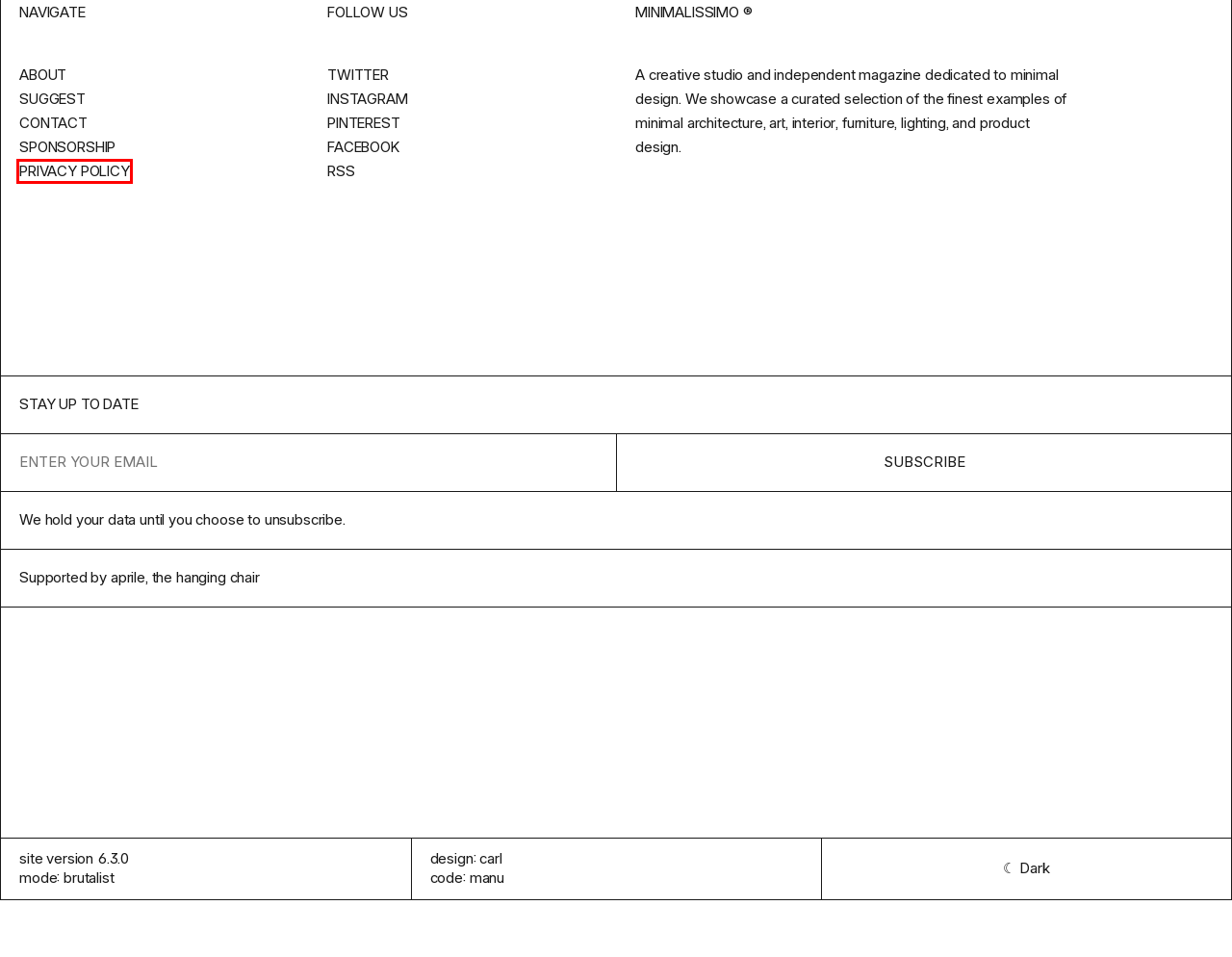View the screenshot of the webpage containing a red bounding box around a UI element. Select the most fitting webpage description for the new page shown after the element in the red bounding box is clicked. Here are the candidates:
A. Privacy Policy – Minimalissimo - Minimalism in Design
B. Jil Sander Fall 13 Menswear – Minimalissimo - Minimalism in Design
C. Sponsorship – Minimalissimo - Minimalism in Design
D. aprile - the hanging chair, handcrafted in Italy
E. M–Selection: Architecture – Minimalissimo Supply
F. Carl Barenbrug - Product design, creative direction
G. Contact – Minimalissimo - Minimalism in Design
H. Inside Minimalissimo – Minimalissimo - Minimalism in Design

A